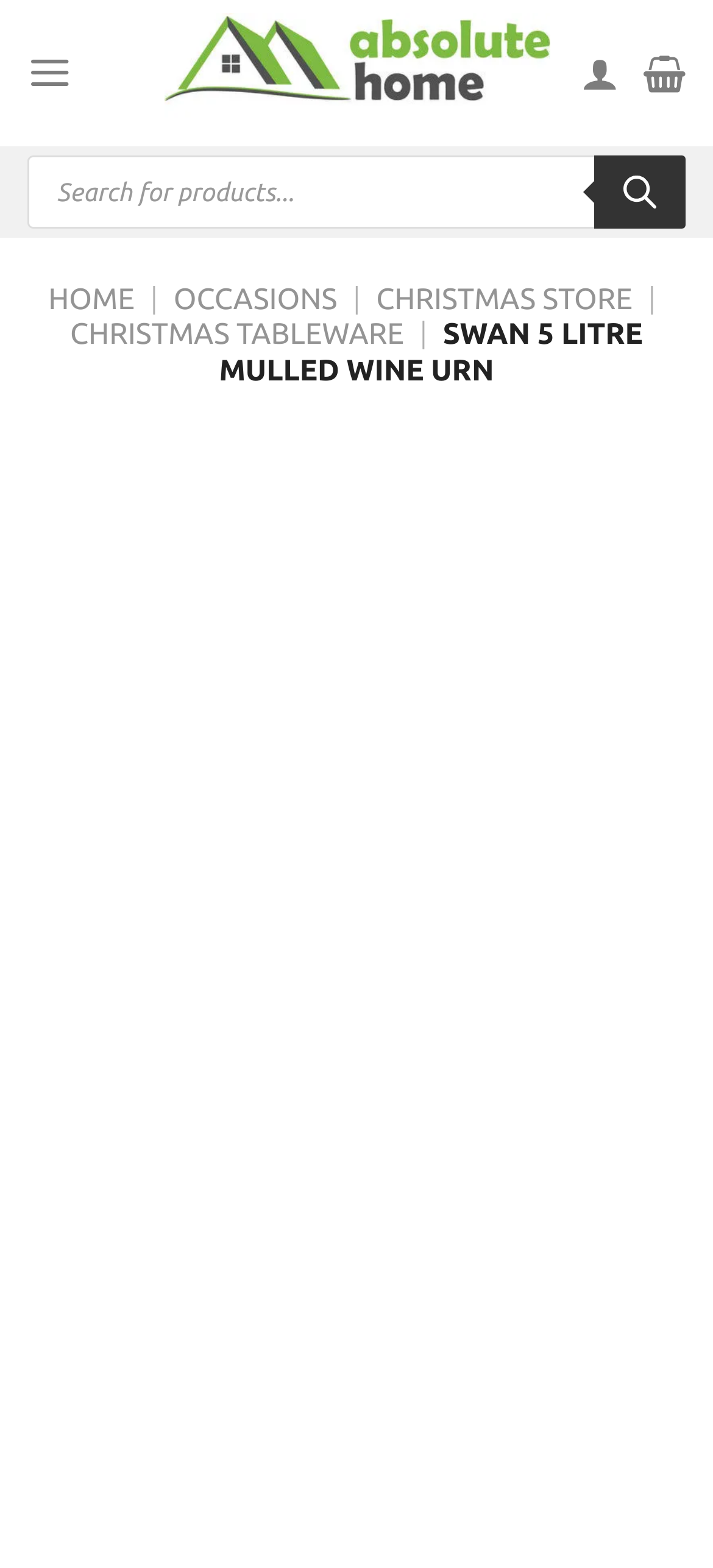Respond concisely with one word or phrase to the following query:
Is the search box located at the top of the page?

Yes